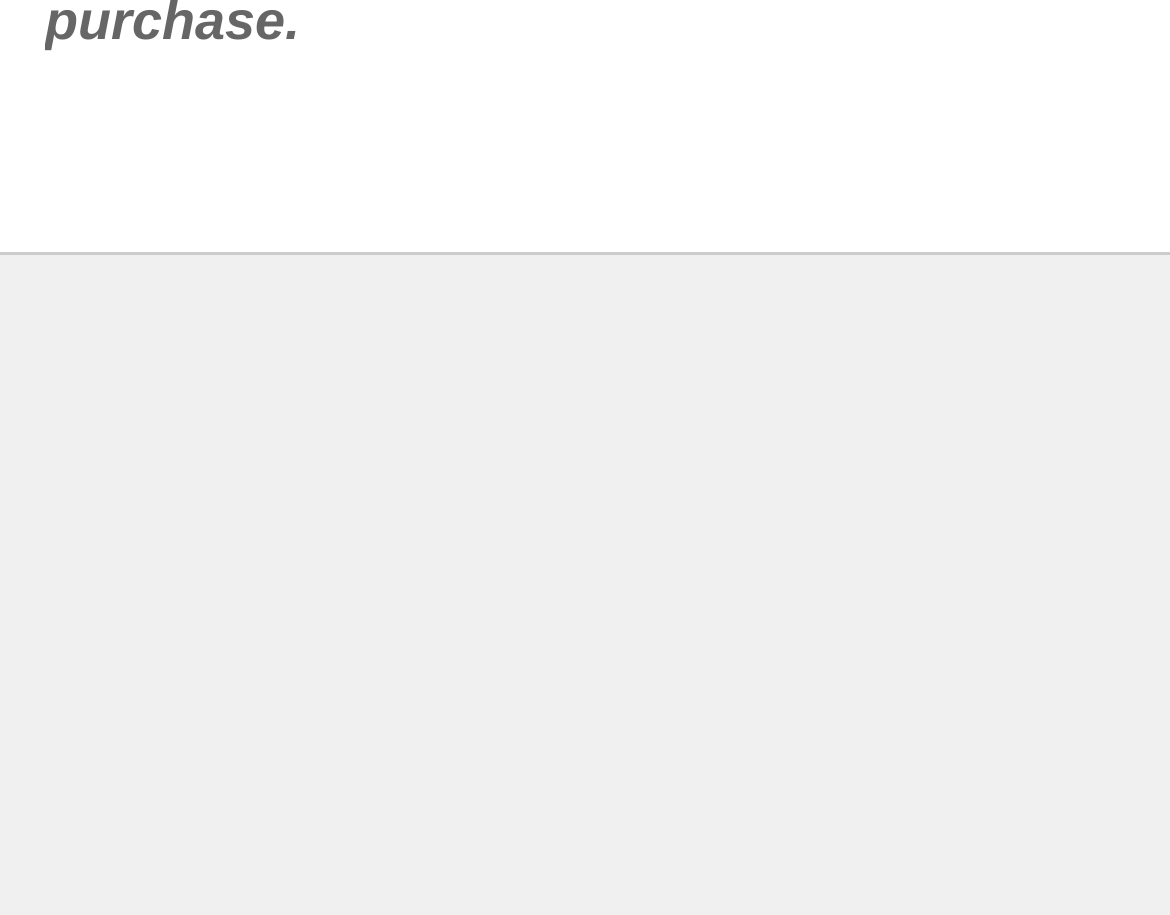Locate the UI element described by Main Menu in the provided webpage screenshot. Return the bounding box coordinates in the format (top-left x, top-left y, bottom-right x, bottom-right y), ensuring all values are between 0 and 1.

None